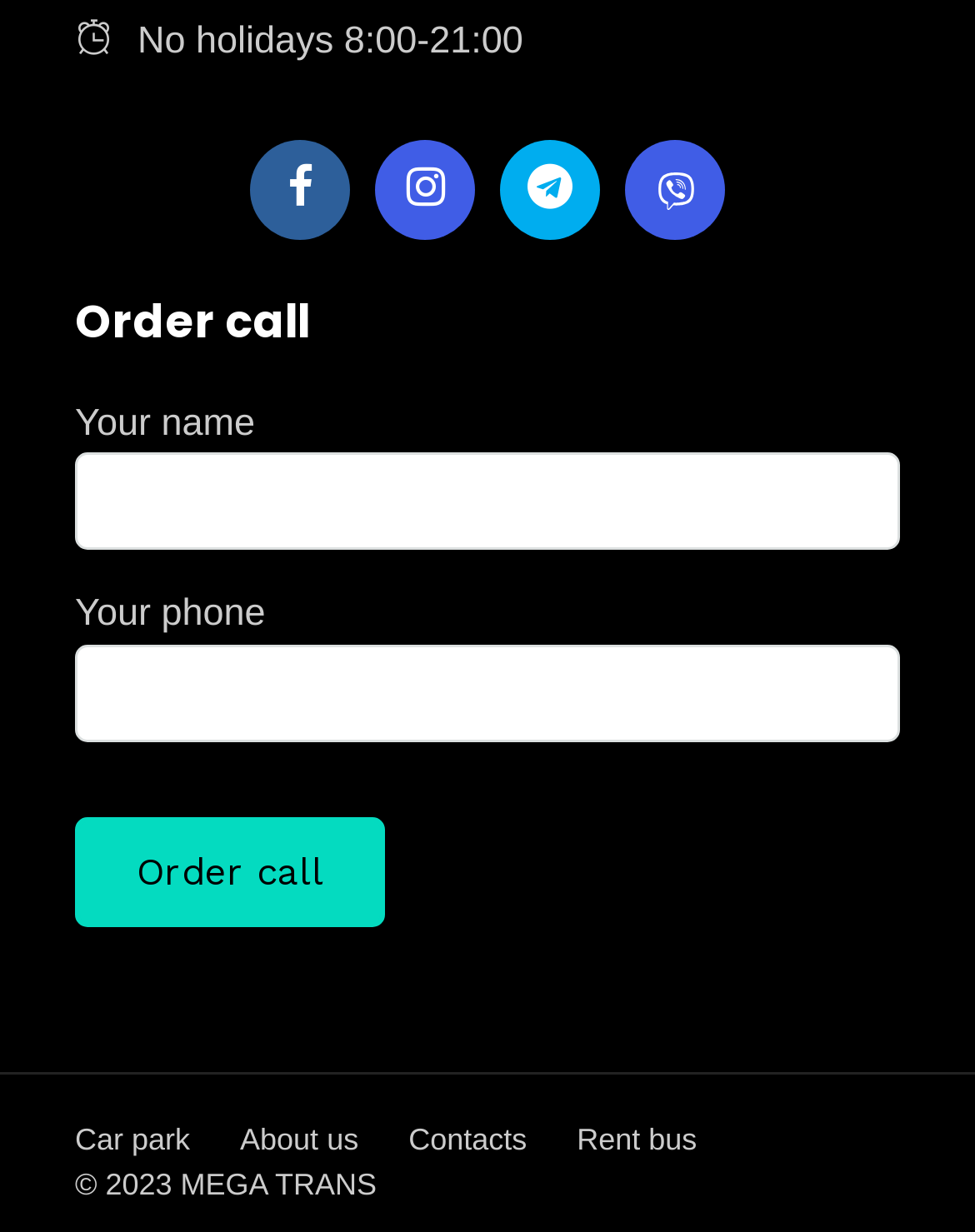How many links are there at the bottom?
Refer to the screenshot and answer in one word or phrase.

4